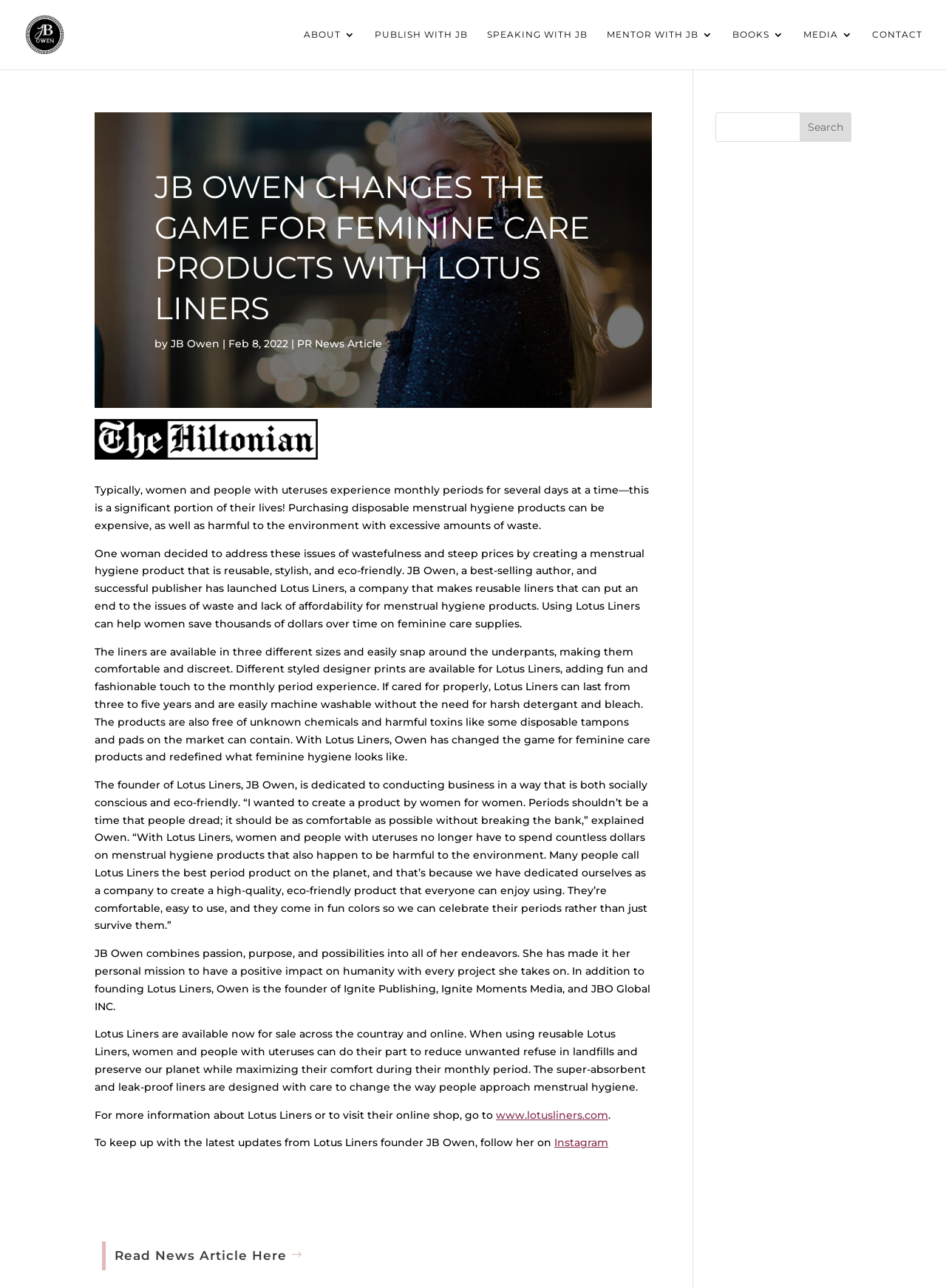Kindly determine the bounding box coordinates for the area that needs to be clicked to execute this instruction: "Click on the ABOUT link".

[0.321, 0.023, 0.376, 0.054]